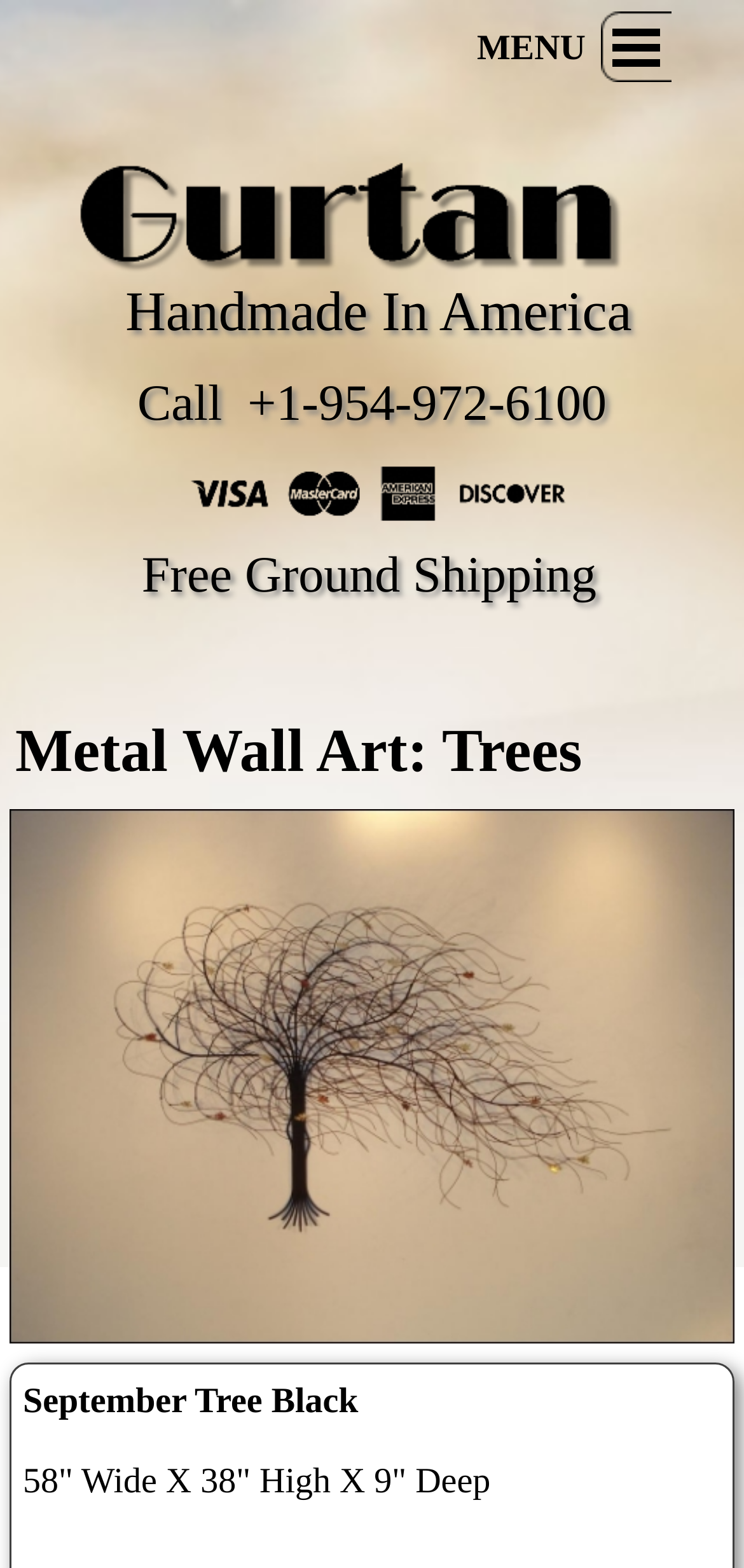Give a one-word or one-phrase response to the question: 
Is there a logo on the webpage?

Yes